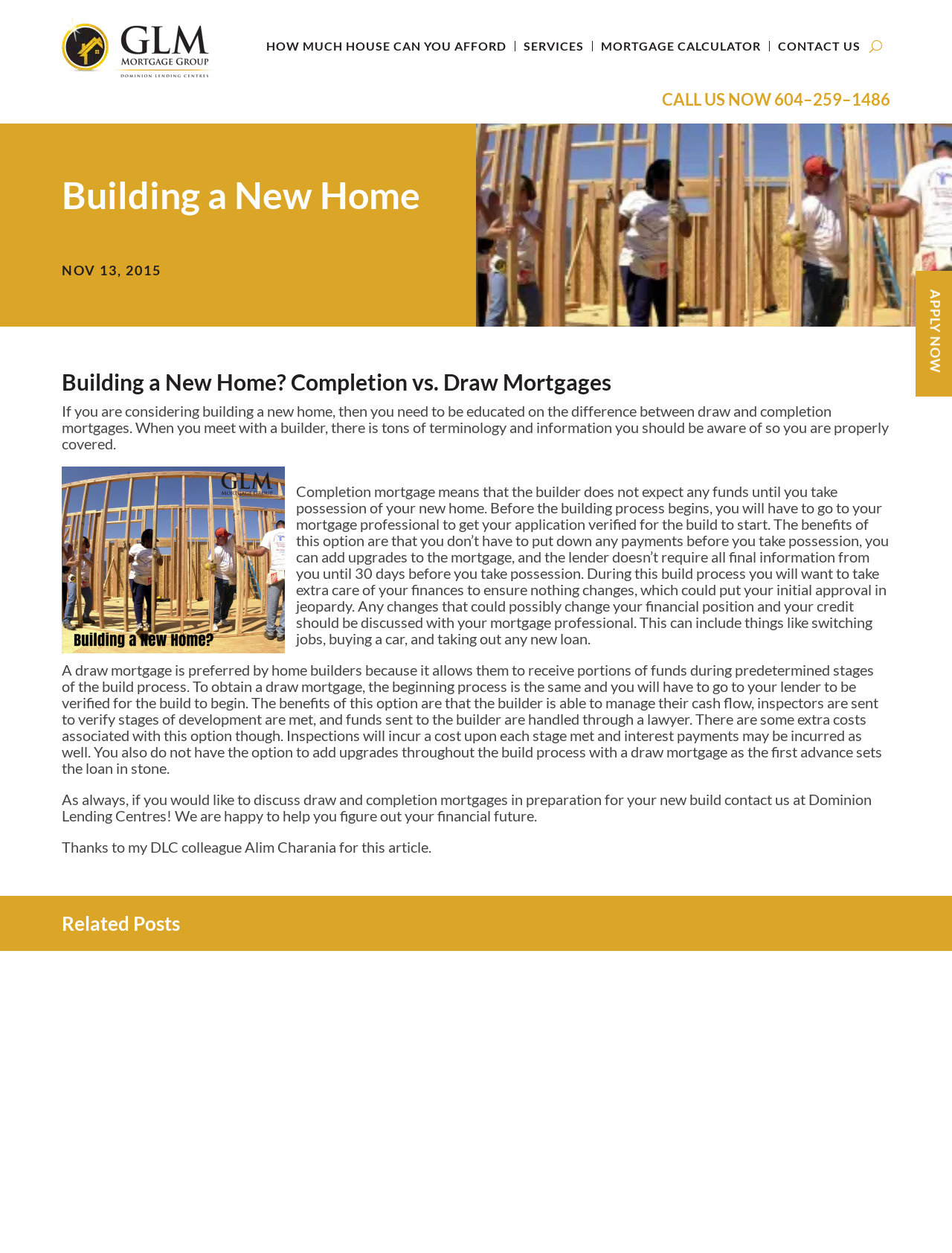Given the description of the UI element: "Services", predict the bounding box coordinates in the form of [left, top, right, bottom], with each value being a float between 0 and 1.

[0.55, 0.033, 0.613, 0.041]